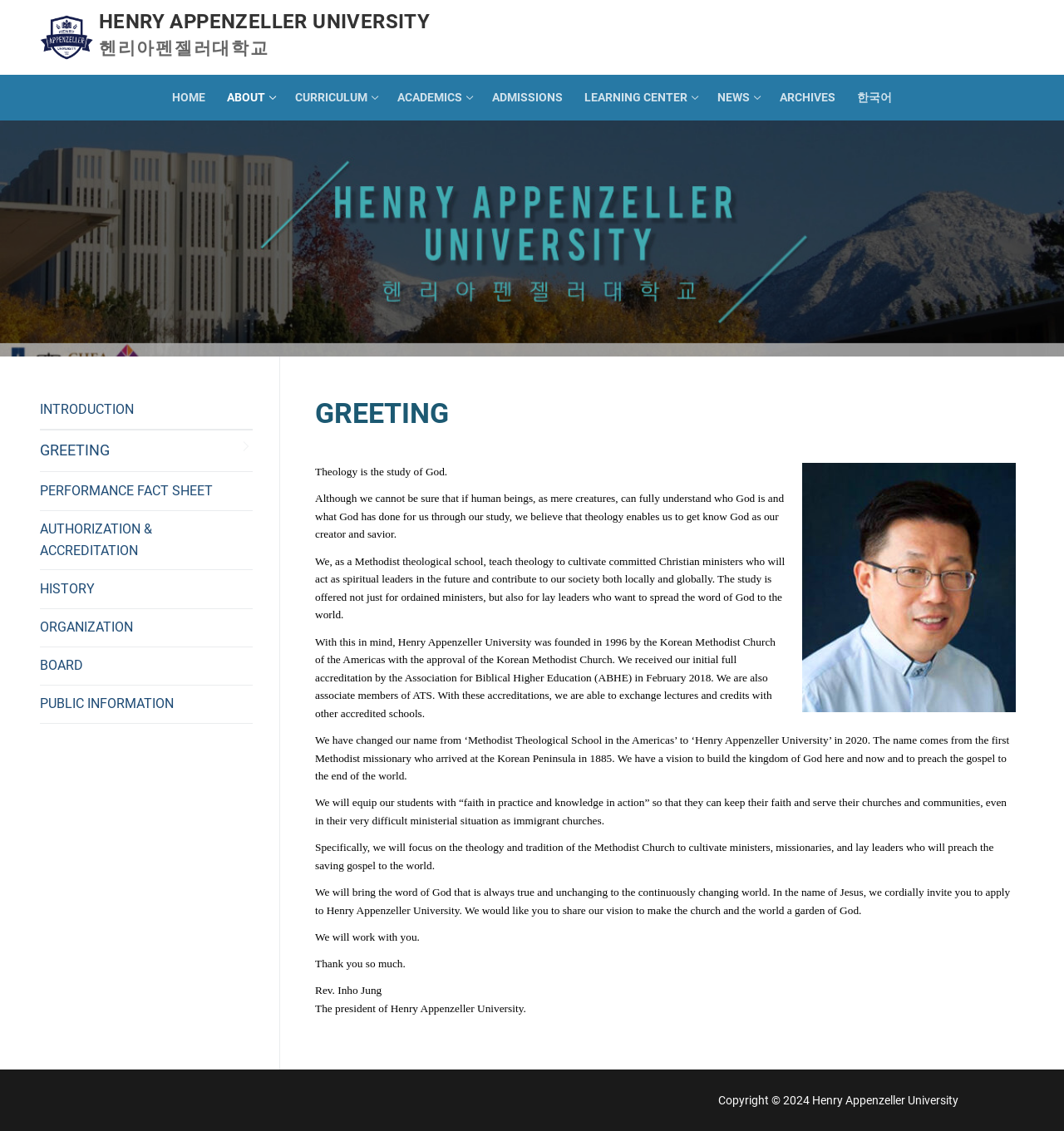Point out the bounding box coordinates of the section to click in order to follow this instruction: "Click the ADMISSIONS link".

[0.452, 0.073, 0.539, 0.1]